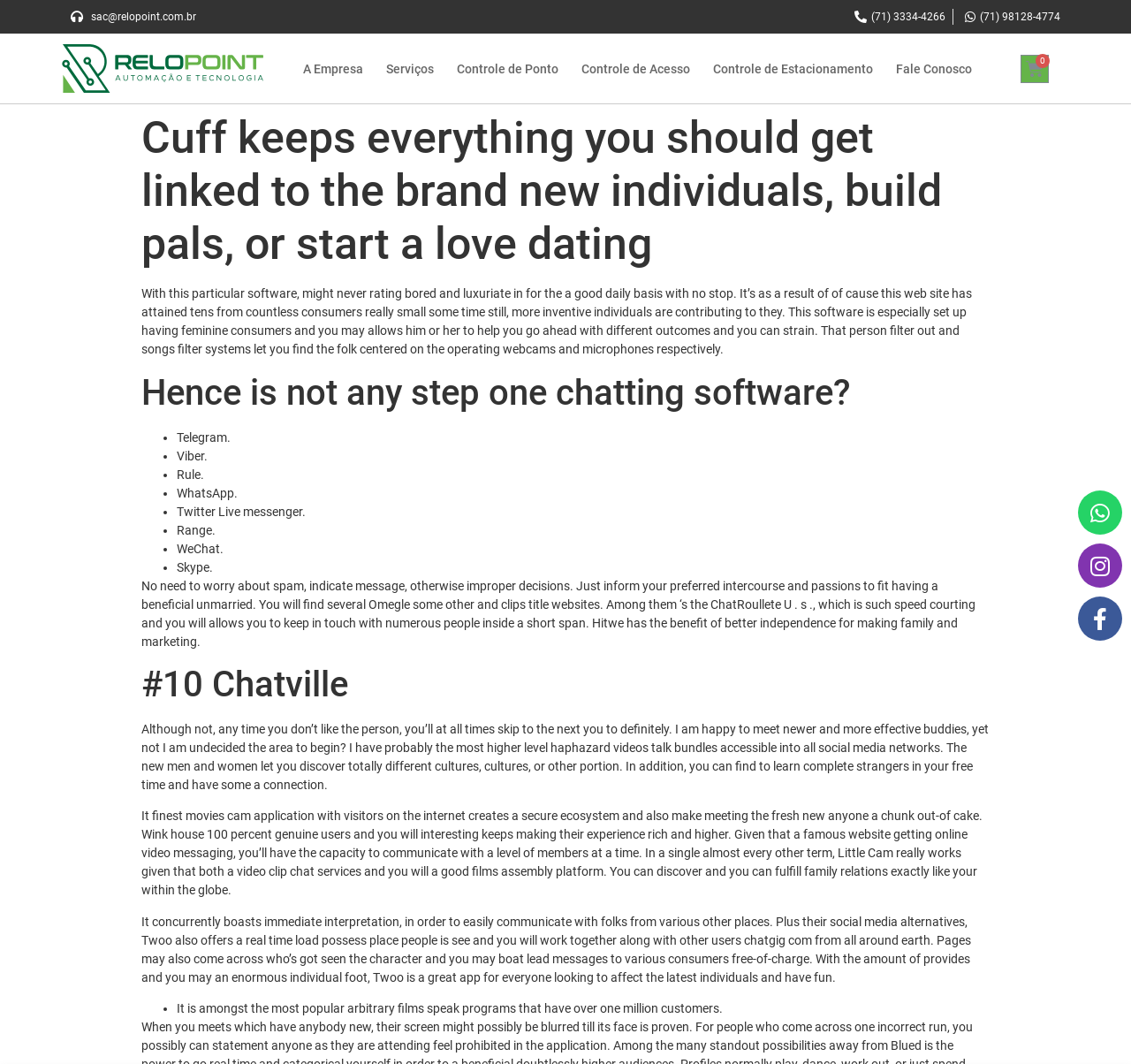Determine the bounding box coordinates of the section I need to click to execute the following instruction: "Learn about Top Tips". Provide the coordinates as four float numbers between 0 and 1, i.e., [left, top, right, bottom].

None